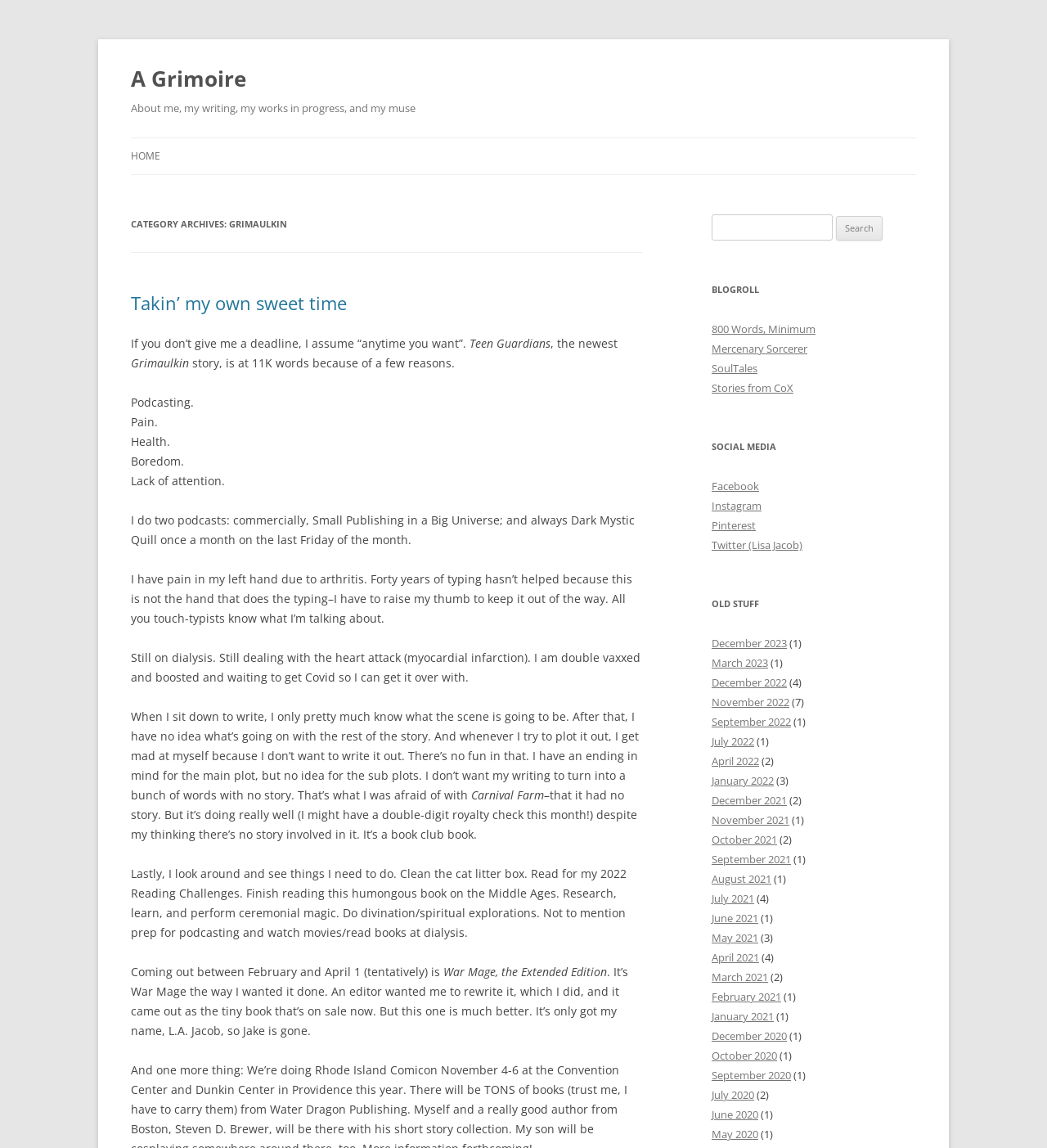What is the author's name?
Answer the question with detailed information derived from the image.

The author's name is mentioned in the text as 'L.A. Jacob' in the context of the book 'War Mage, the Extended Edition'.